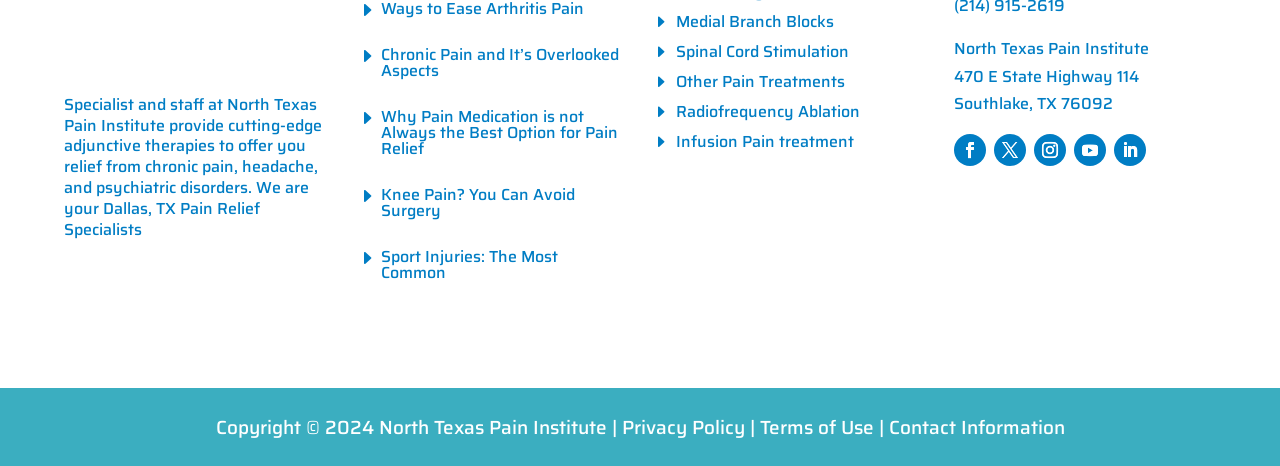Use a single word or phrase to answer the question:
What is the copyright year of the webpage?

2024